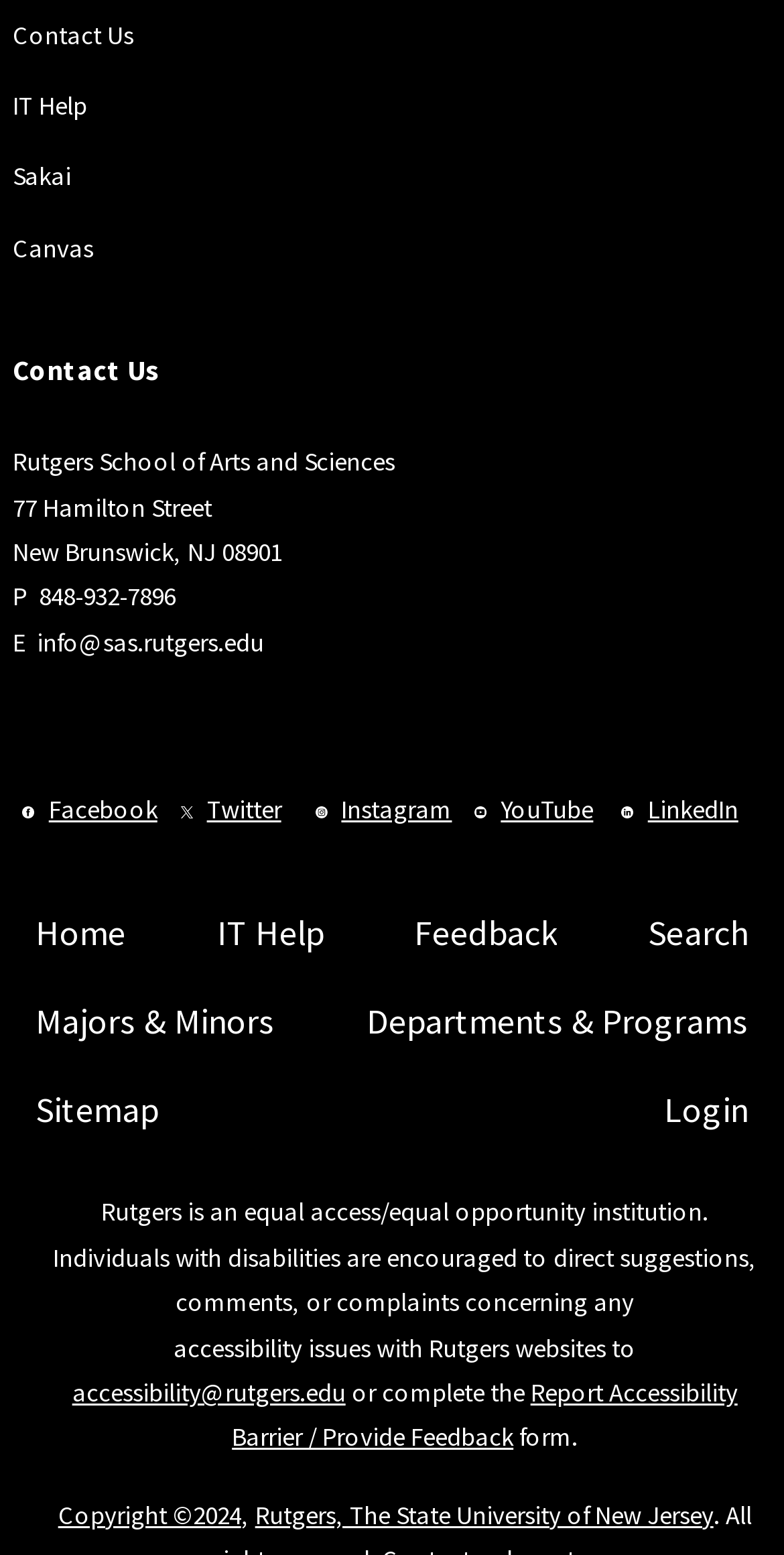Please give a short response to the question using one word or a phrase:
What is the phone number of Rutgers School of Arts and Sciences?

848-932-7896